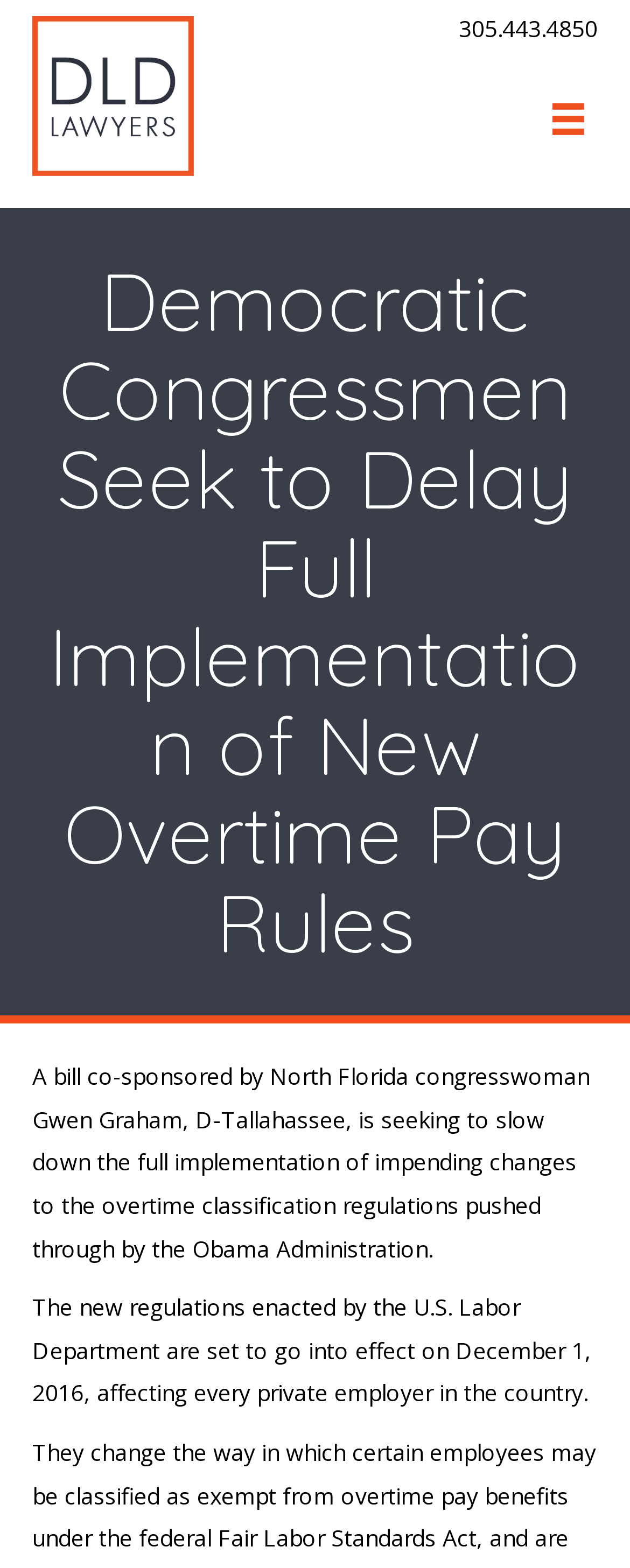Who is the congresswoman co-sponsoring the bill?
Using the image, respond with a single word or phrase.

Gwen Graham